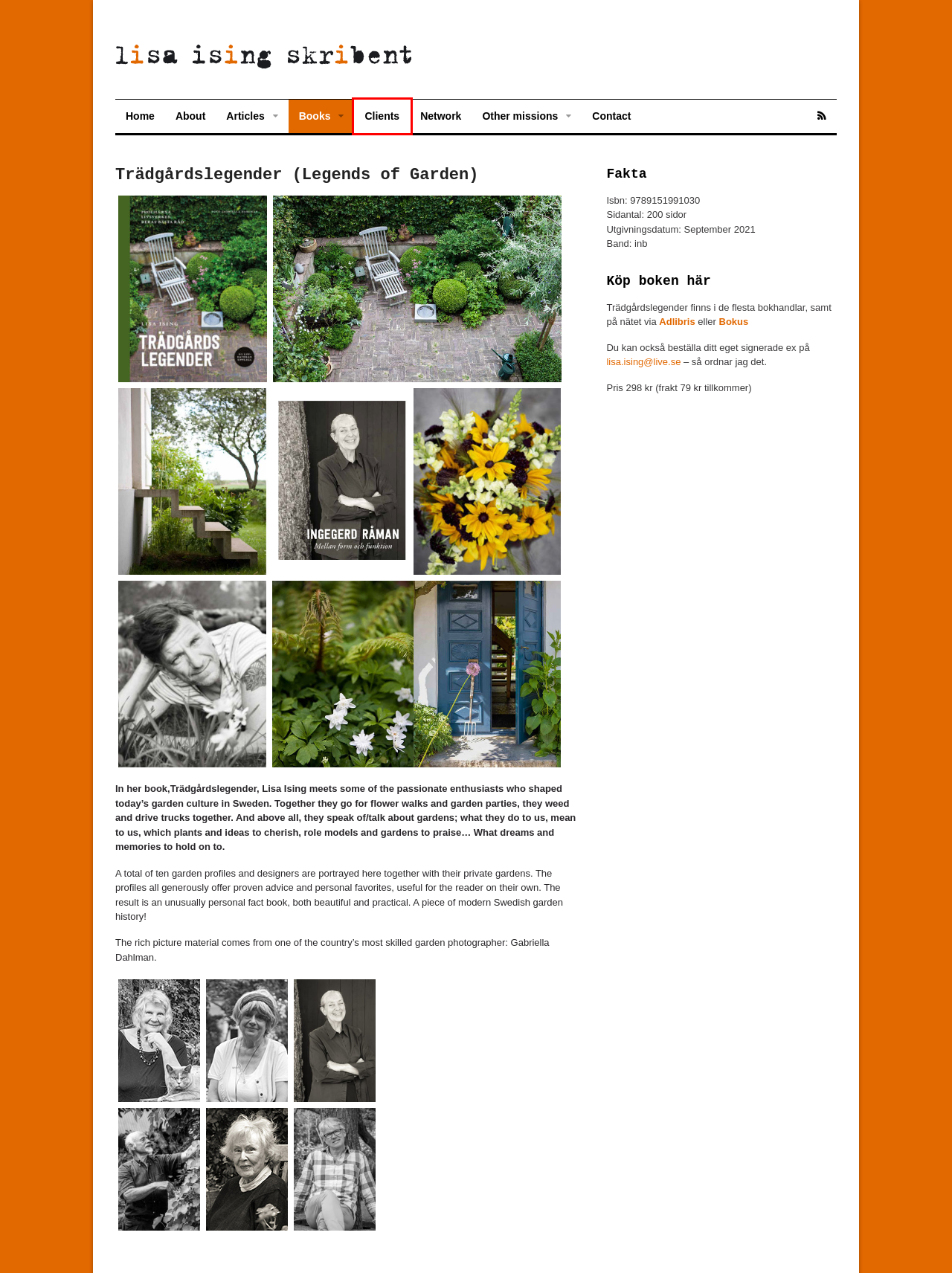You have a screenshot of a webpage with a red bounding box around an element. Identify the webpage description that best fits the new page that appears after clicking the selected element in the red bounding box. Here are the candidates:
A. Network | Lisa Ising Skribent
B. Contact | Lisa Ising Skribent
C. Clients | Lisa Ising Skribent
D. Integritetspolicy för lisaising.se | Lisa Ising Skribent
E. Ikebana | Lisa Ising Skribent
F. Lisa Ising Skribent
G. Khaki webbyrå is under construction
H. Green writer and kick starter | Lisa Ising Skribent

C